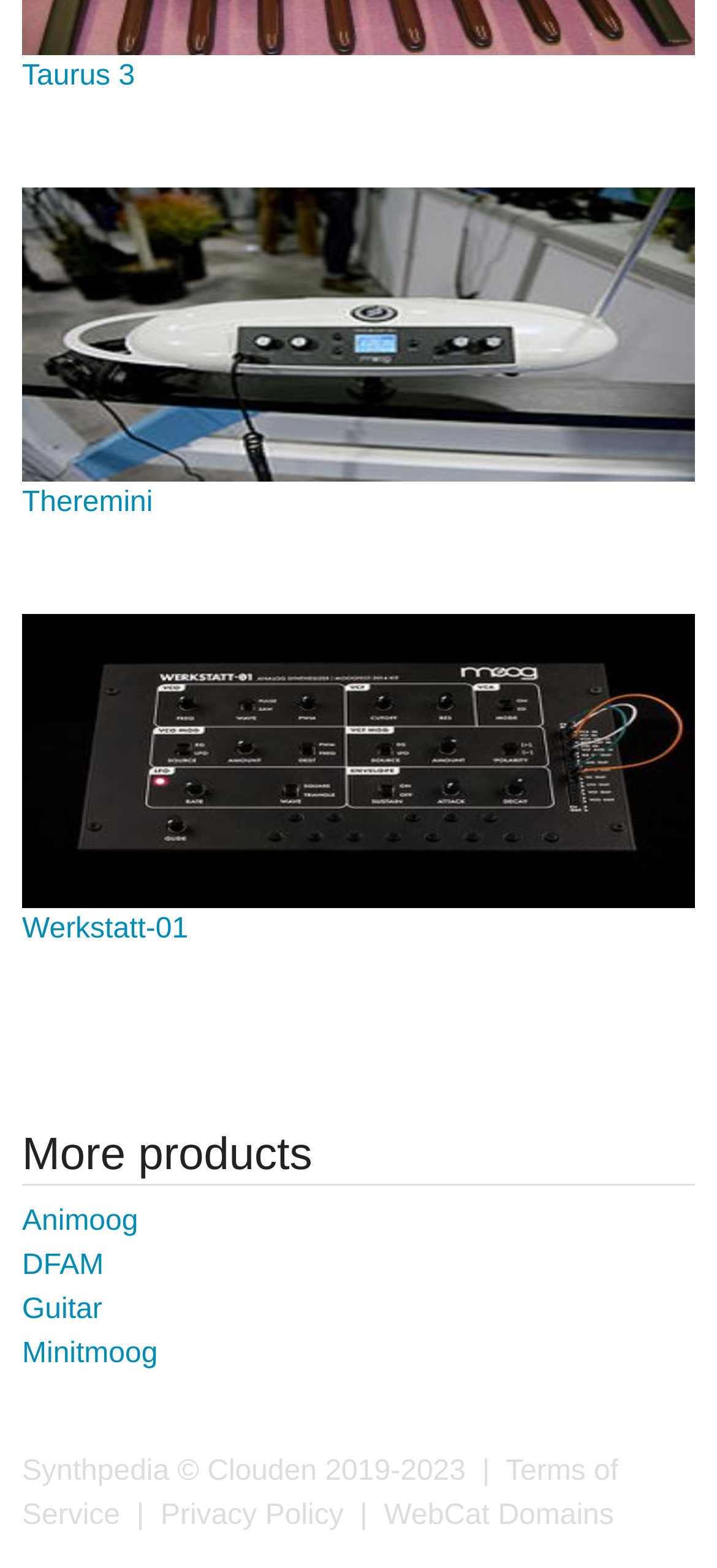Answer the question using only a single word or phrase: 
What is the copyright symbol?

©